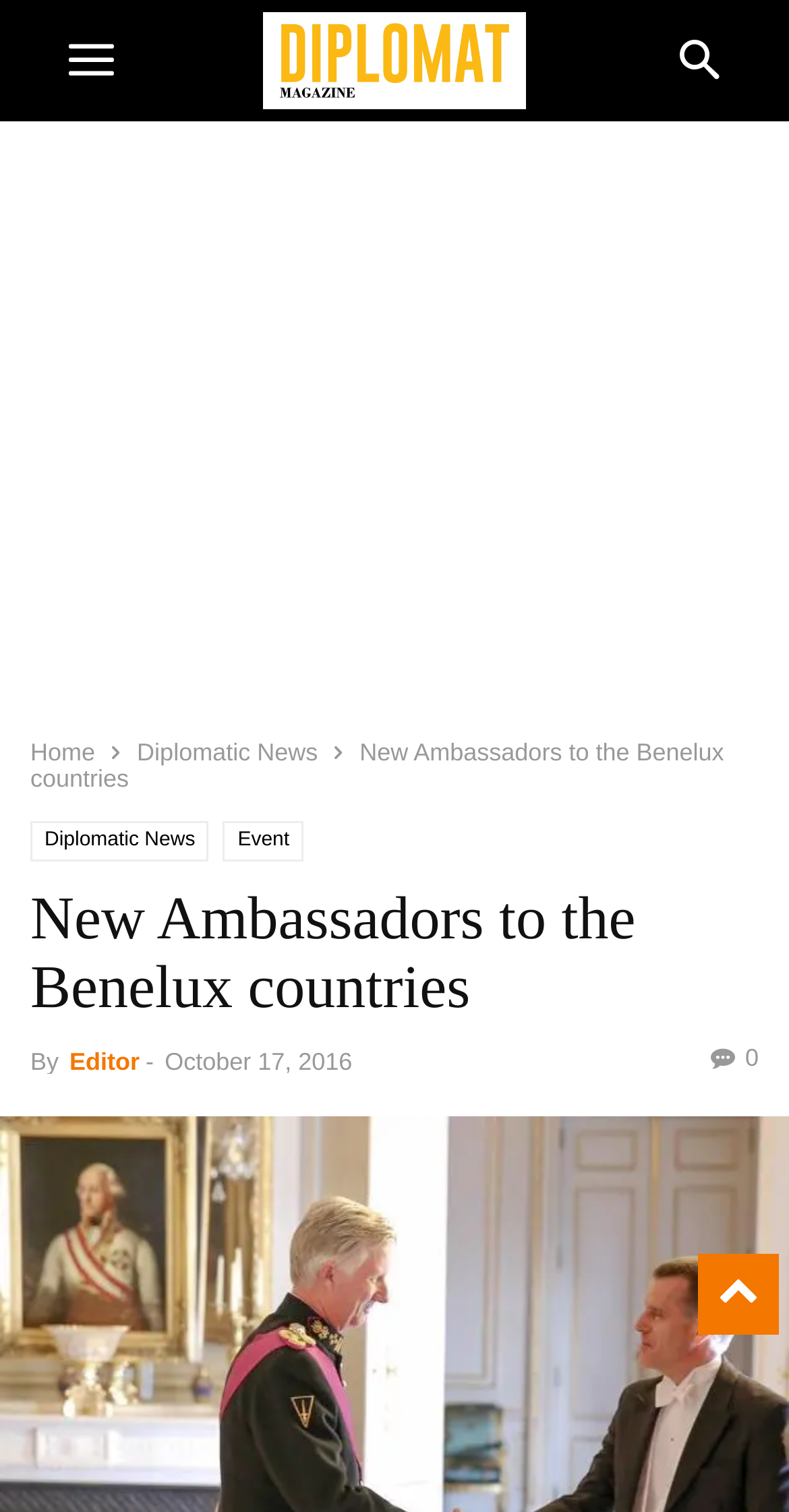What is the date of the article?
Utilize the image to construct a detailed and well-explained answer.

I found the answer by looking at the middle of the webpage, where I saw a time element with the text 'October 17, 2016'.